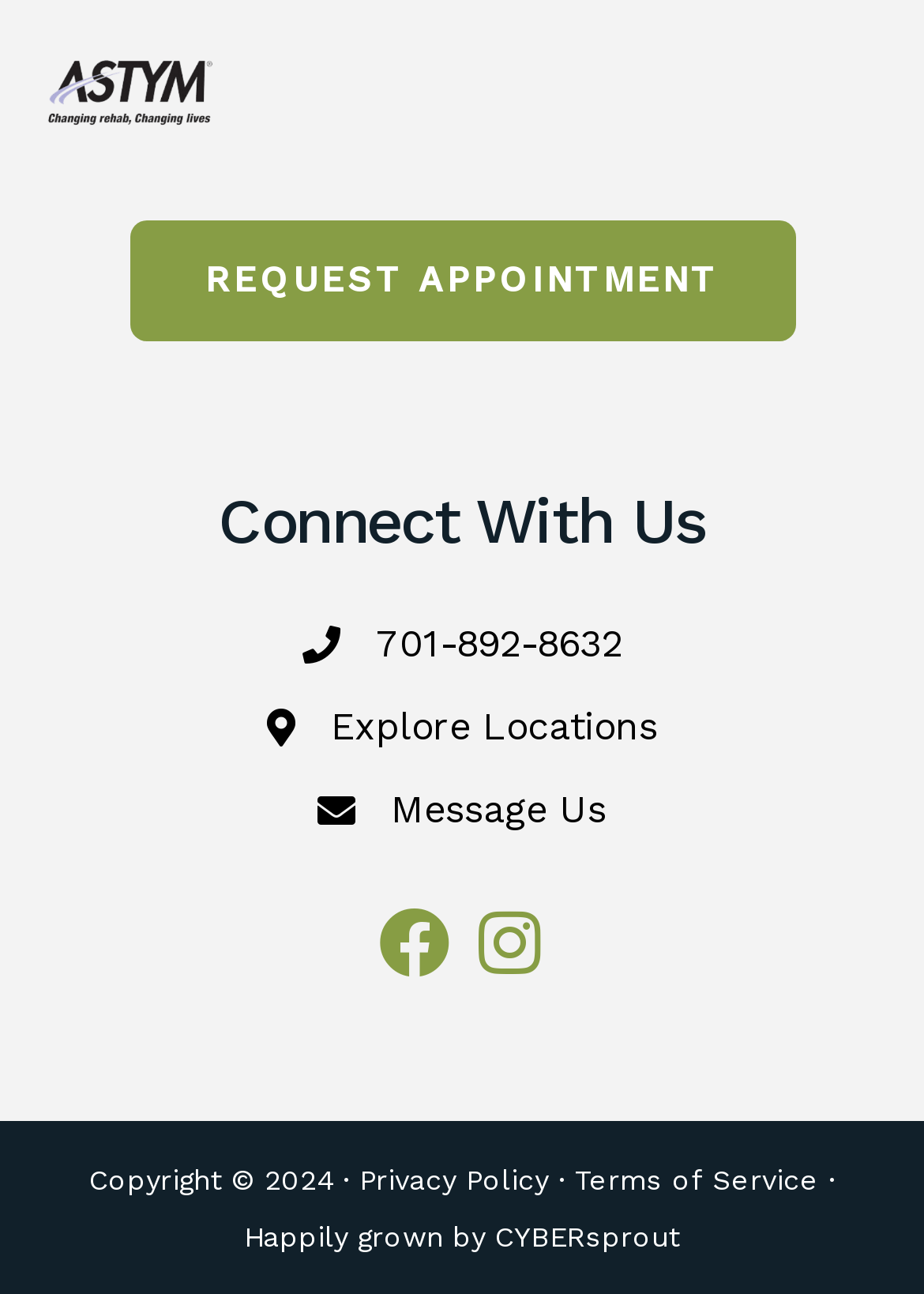What is the slogan of Astym?
Based on the visual content, answer with a single word or a brief phrase.

changing rehab. changing lives.